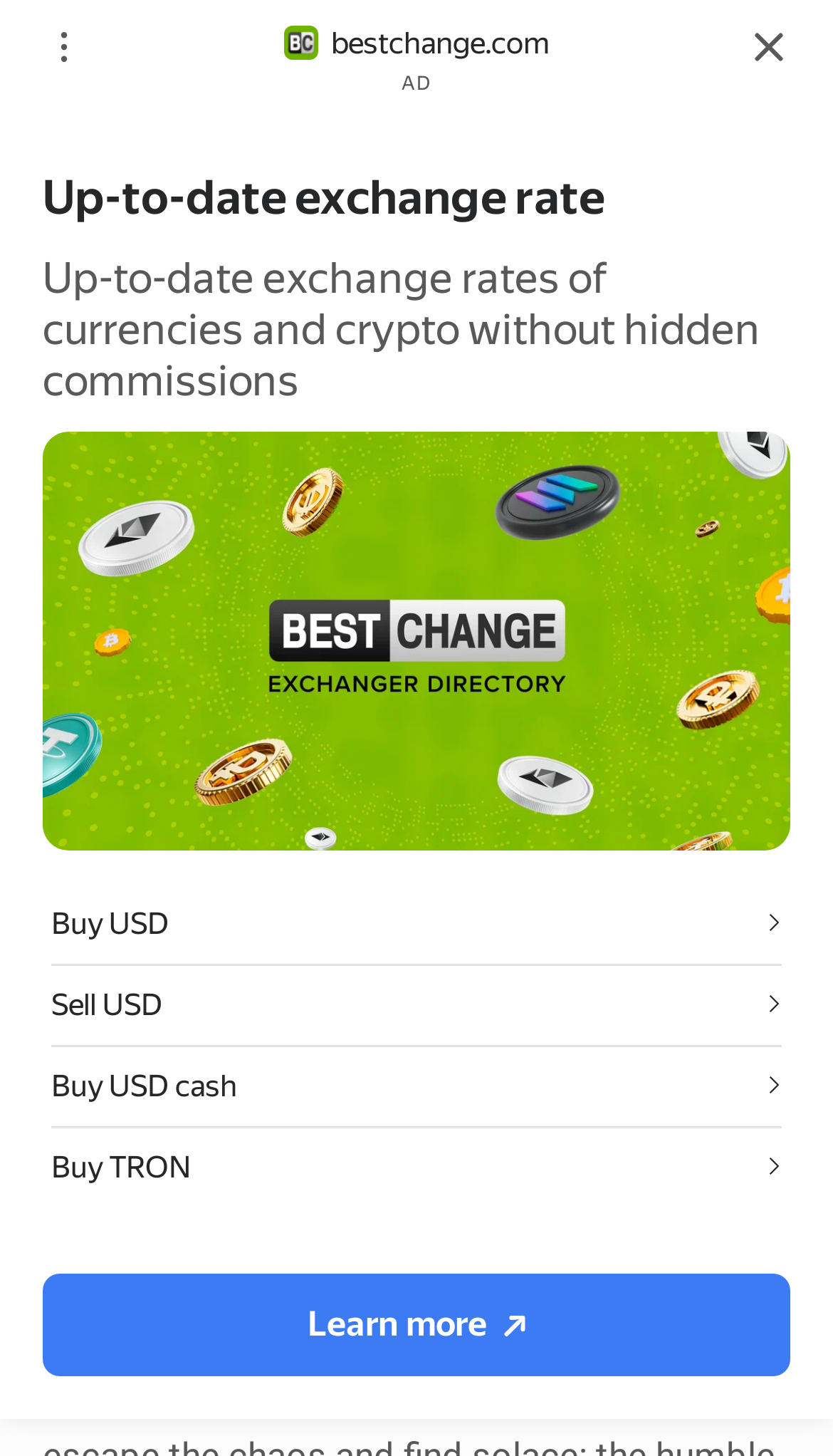Locate the bounding box coordinates of the clickable area to execute the instruction: "Learn more about exchange rates". Provide the coordinates as four float numbers between 0 and 1, represented as [left, top, right, bottom].

[0.051, 0.875, 0.949, 0.945]